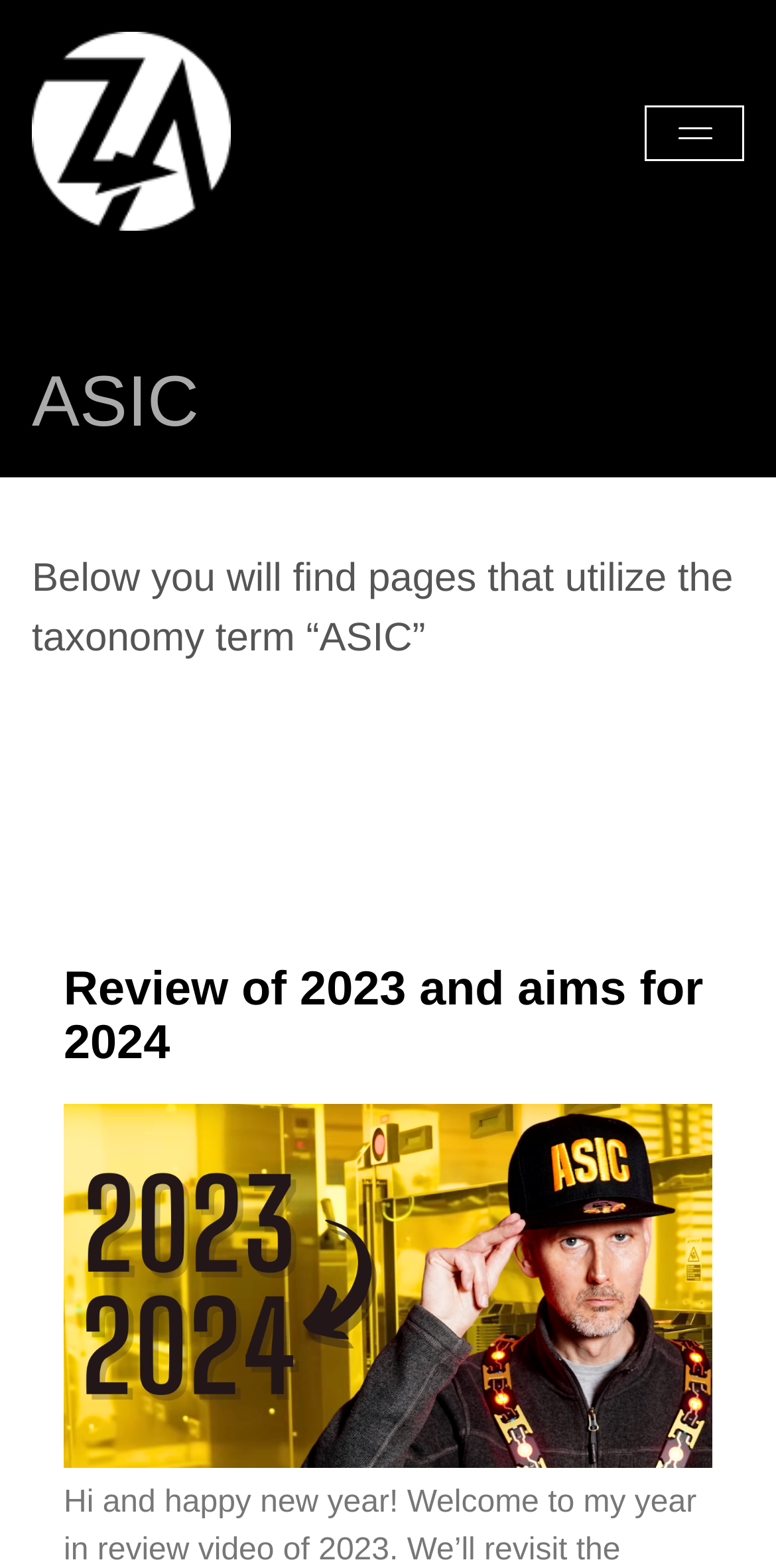What is the title of the first article?
Look at the image and provide a detailed response to the question.

I looked at the article section and found the first article with a heading 'ASIC'. This is the title of the first article.